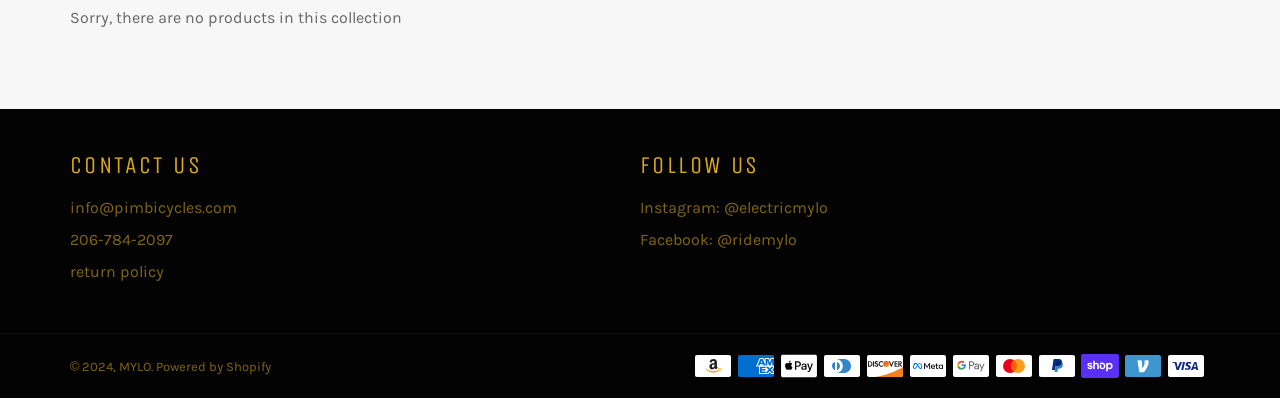What is the copyright year?
Please elaborate on the answer to the question with detailed information.

I found the copyright year by looking at the bottom of the page, where it says '© 2024'.